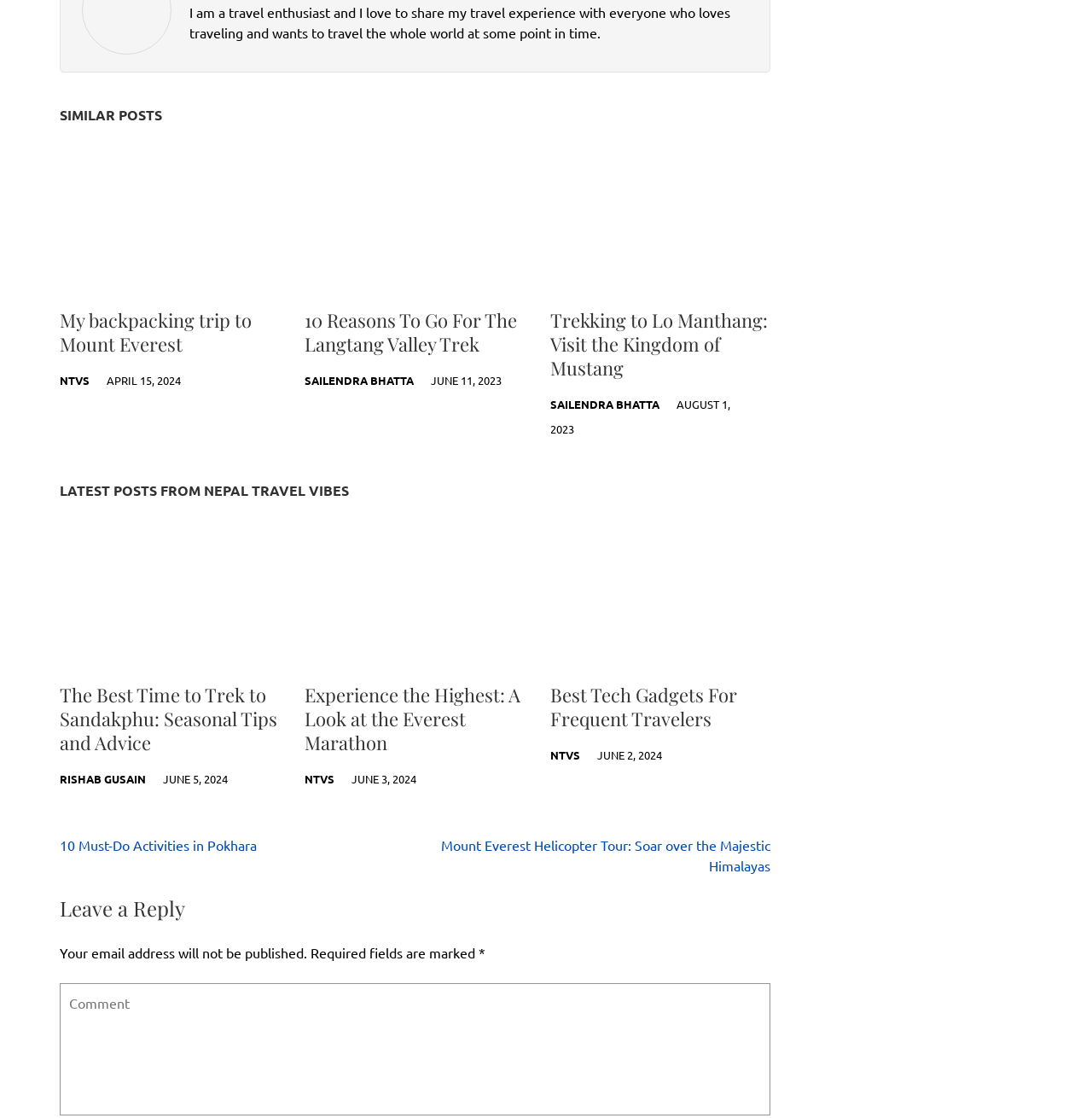Please identify the bounding box coordinates of the element I should click to complete this instruction: 'Leave a reply to the post'. The coordinates should be given as four float numbers between 0 and 1, like this: [left, top, right, bottom].

[0.055, 0.88, 0.705, 0.998]